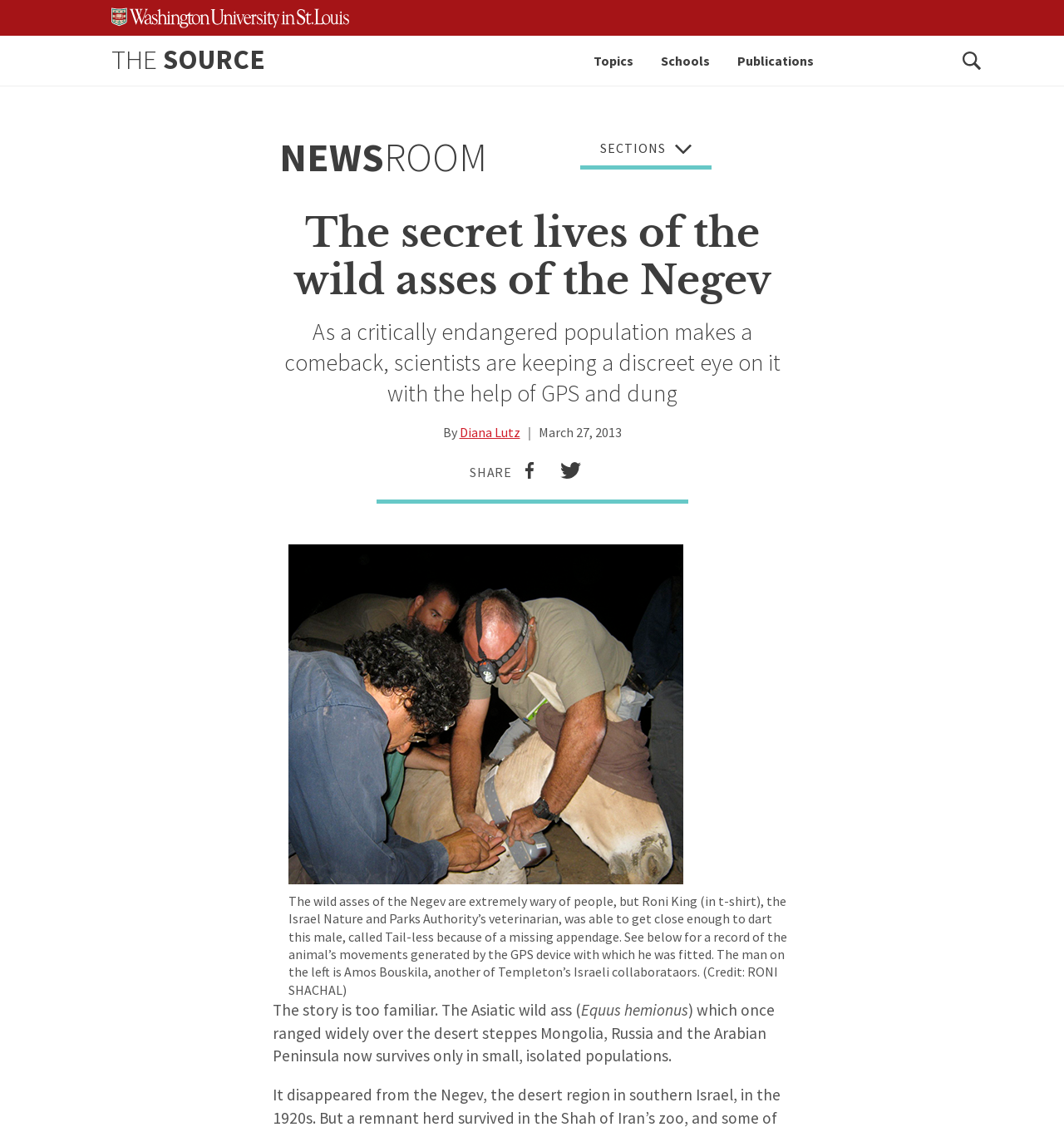Who is the author of the article?
Kindly give a detailed and elaborate answer to the question.

I found the answer by reading the article's byline, which mentions 'By Diana Lutz', indicating that she is the author of the article.